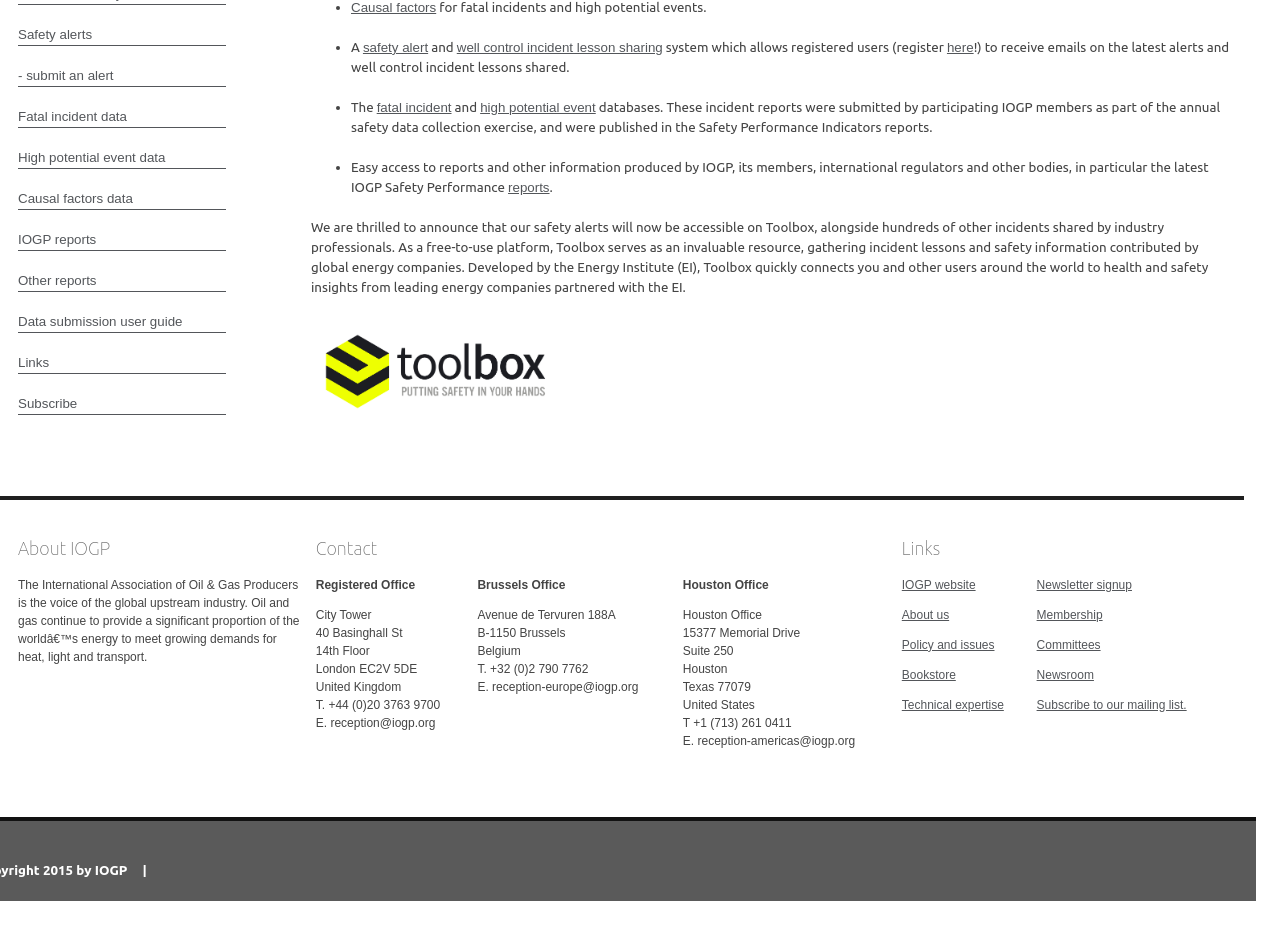Using the description: "9", identify the bounding box of the corresponding UI element in the screenshot.

None